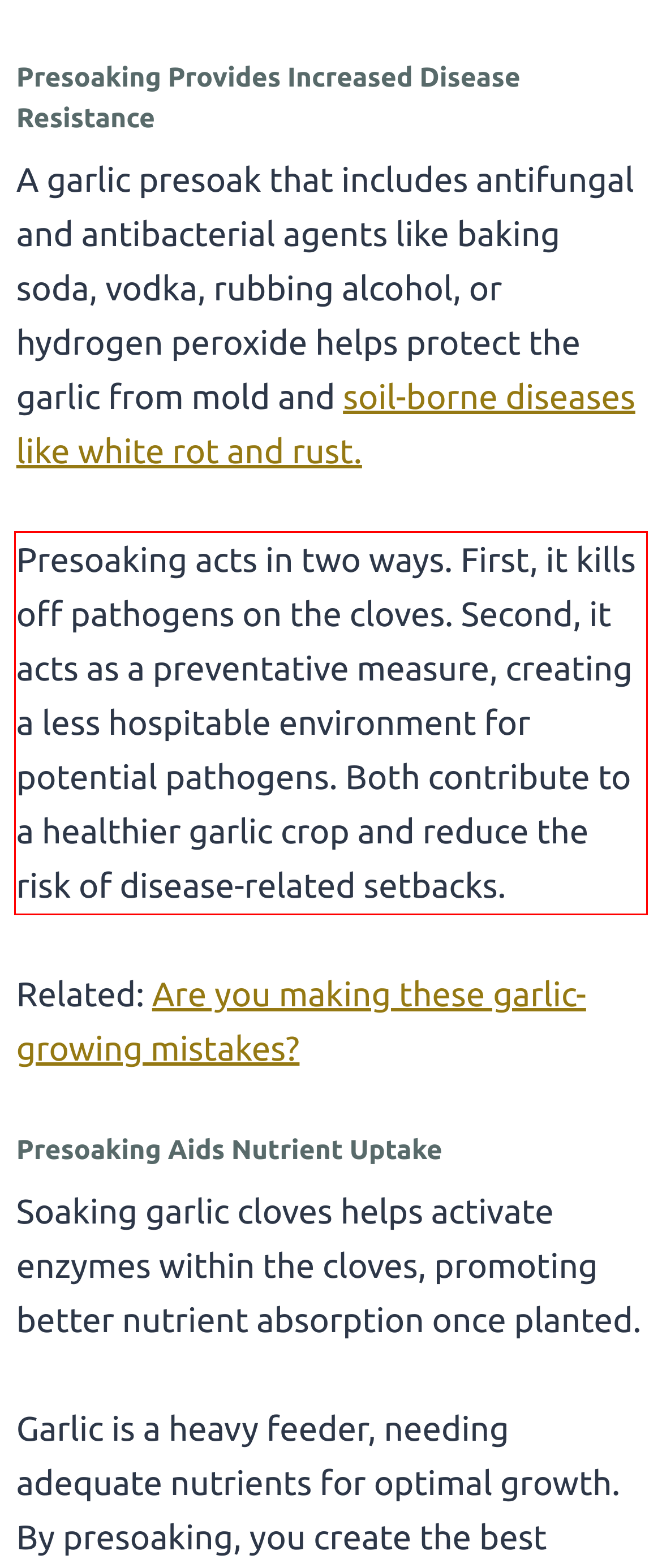Please extract the text content within the red bounding box on the webpage screenshot using OCR.

Presoaking acts in two ways. First, it kills off pathogens on the cloves. Second, it acts as a preventative measure, creating a less hospitable environment for potential pathogens. Both contribute to a healthier garlic crop and reduce the risk of disease-related setbacks.